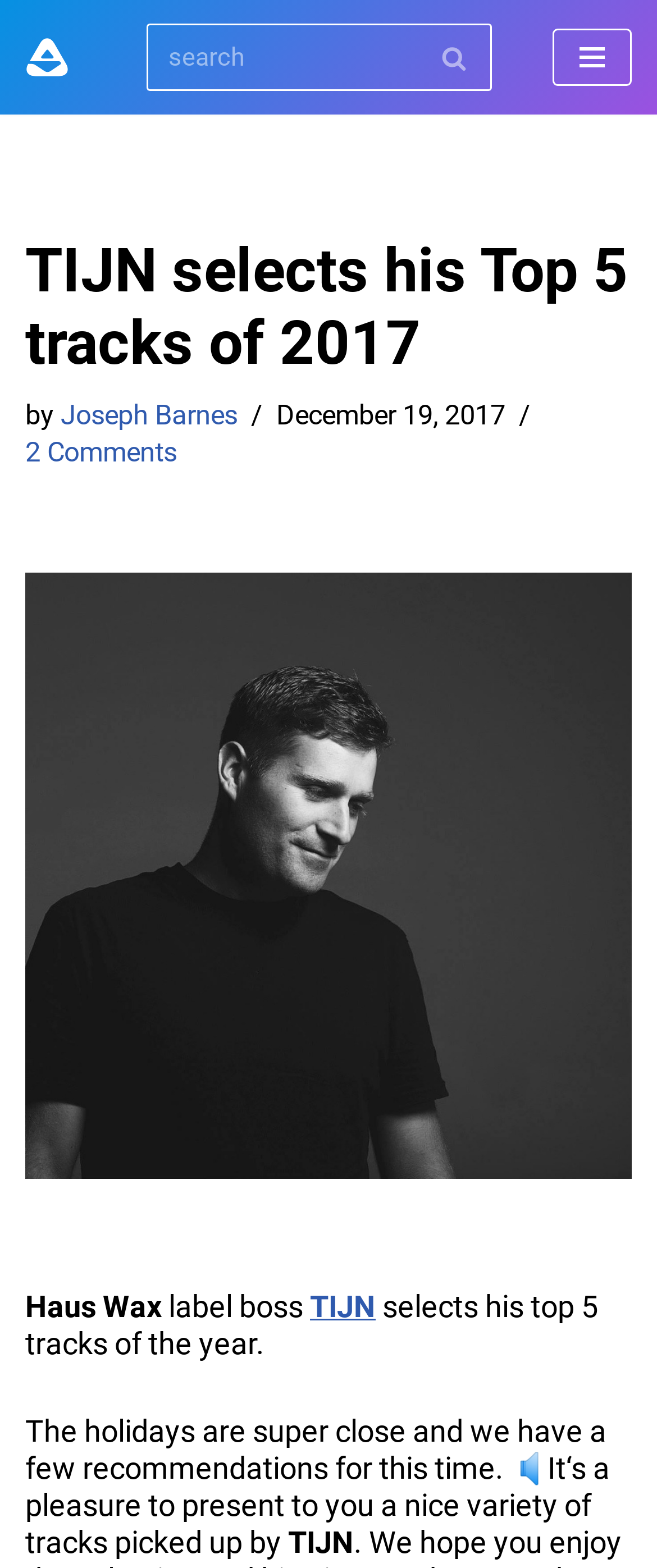Using details from the image, please answer the following question comprehensively:
How many comments are there on this article?

I found the answer by looking at the link '2 Comments' which indicates the number of comments on this article.